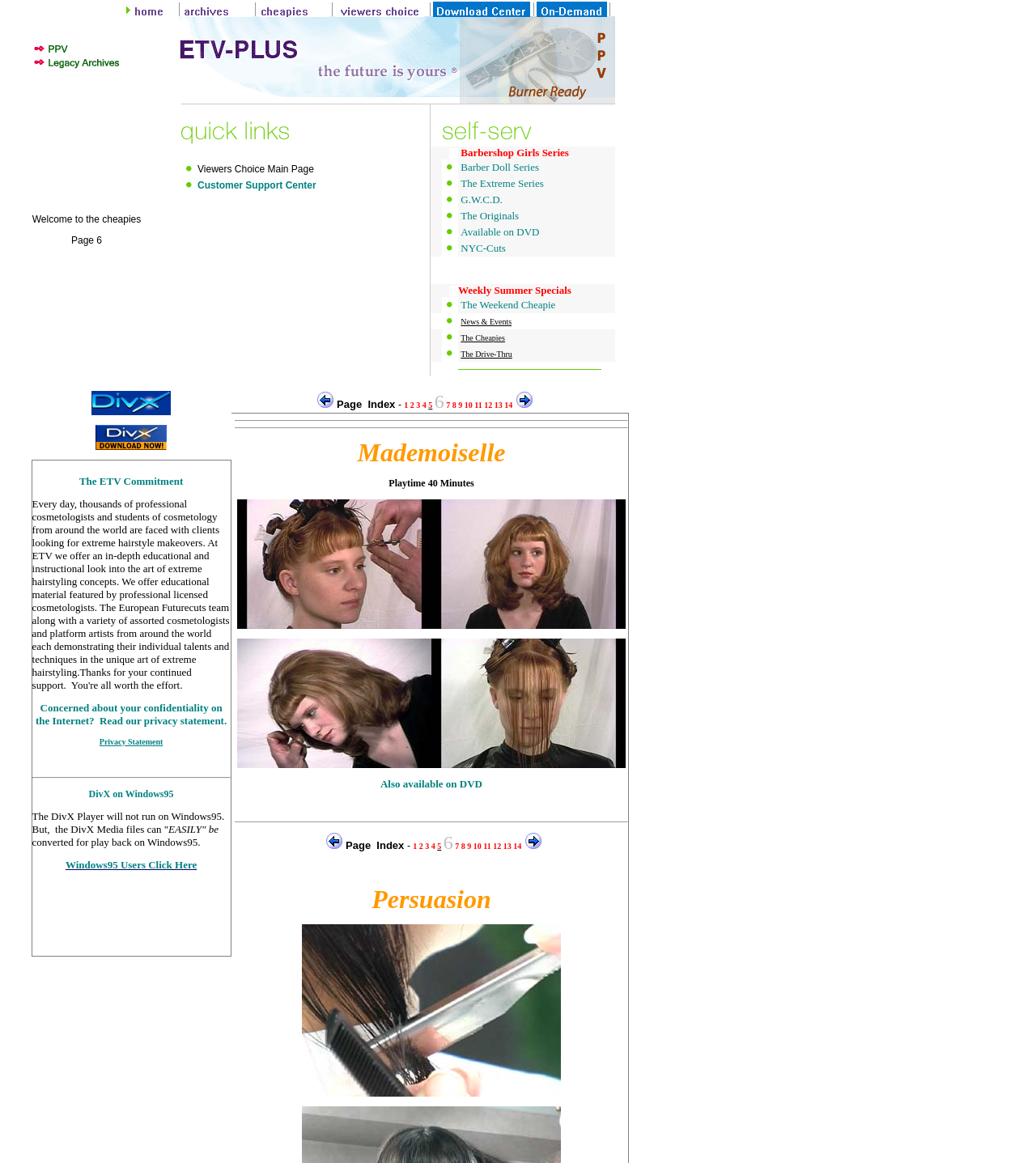Could you specify the bounding box coordinates for the clickable section to complete the following instruction: "Explore Barbershop Girls Series"?

[0.445, 0.126, 0.549, 0.136]